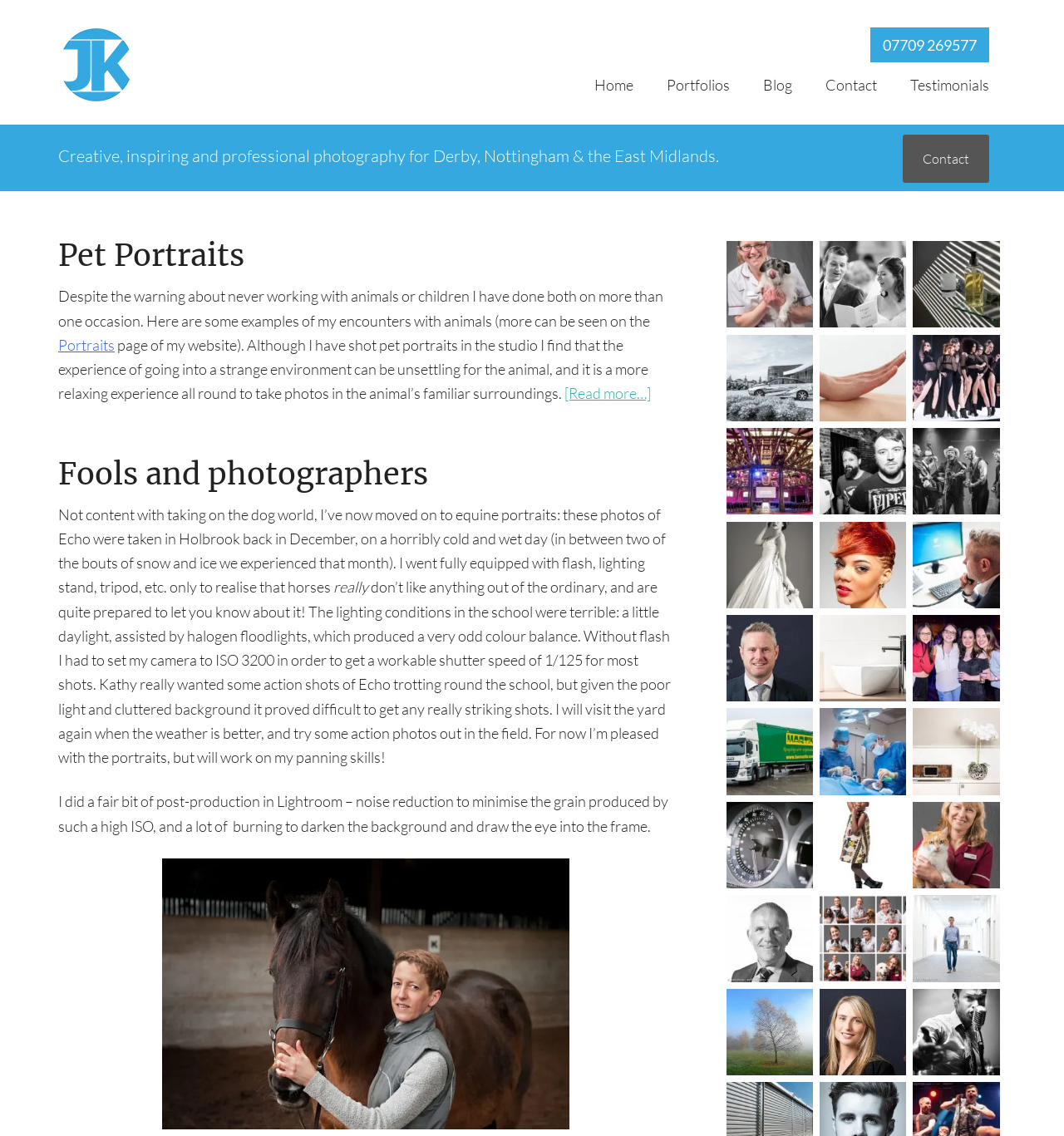Respond to the following query with just one word or a short phrase: 
What is the contact number of the photographer?

07709 269577